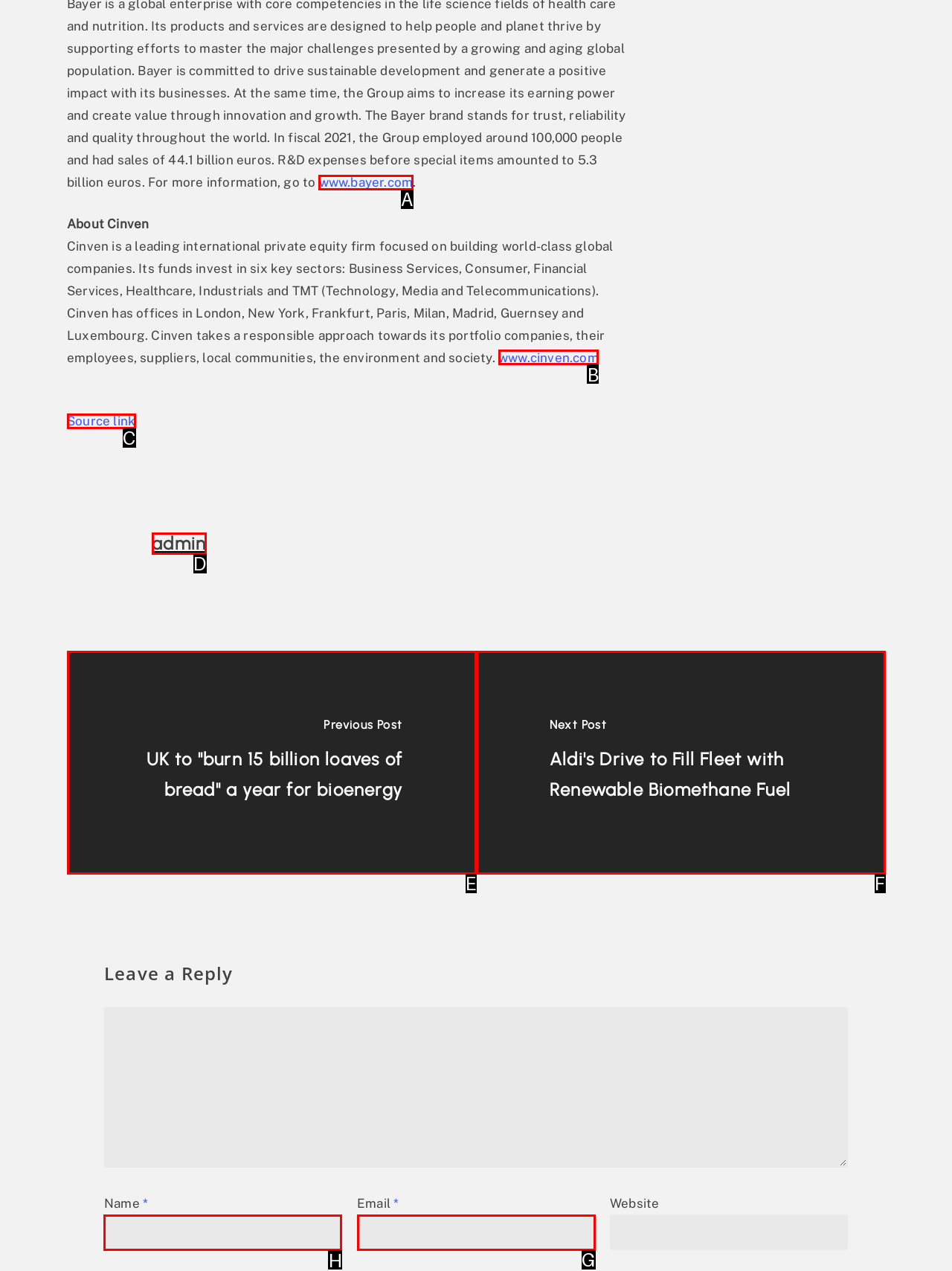Choose the letter that corresponds to the correct button to accomplish the task: Enter your name
Reply with the letter of the correct selection only.

H